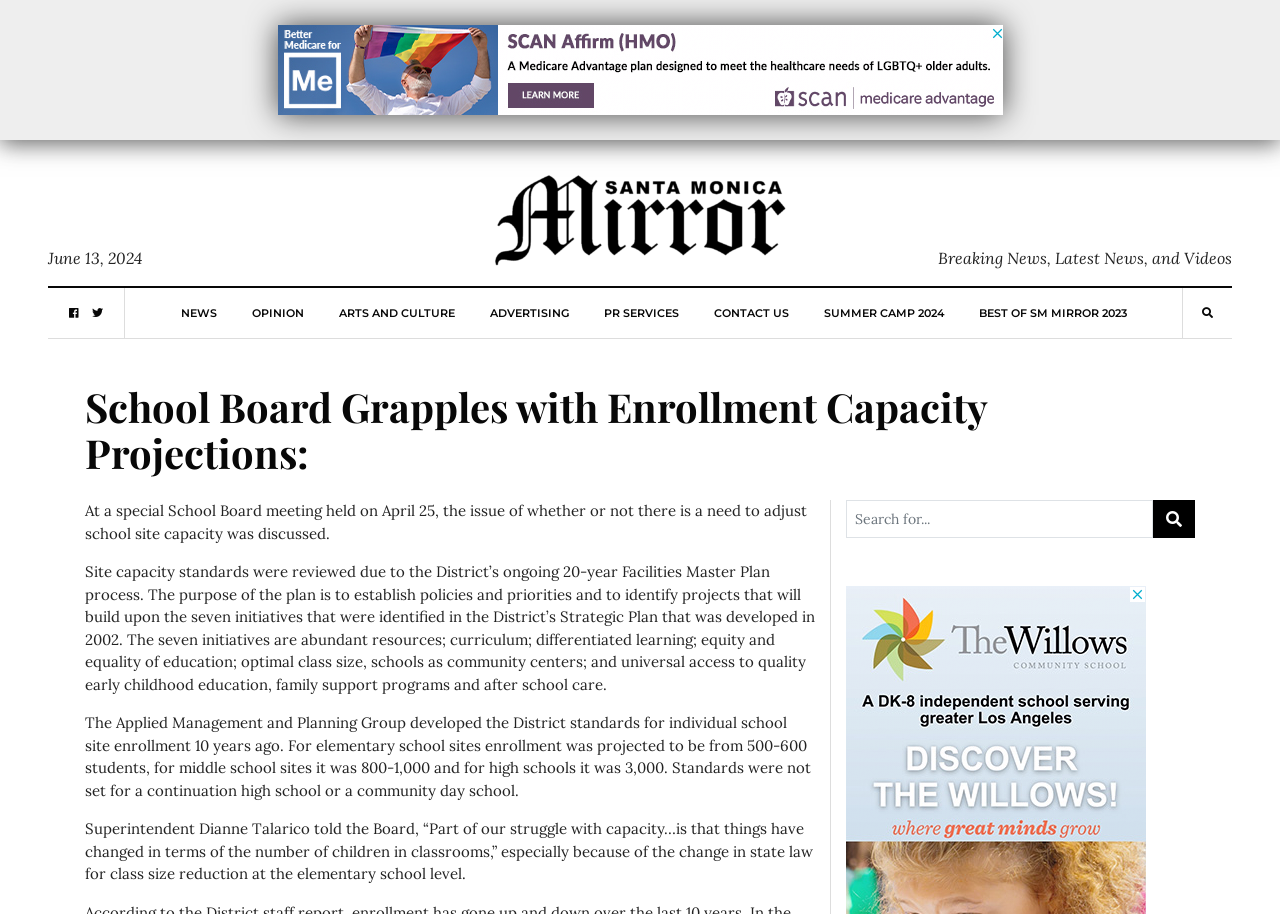What is the projected enrollment for elementary school sites?
Carefully analyze the image and provide a detailed answer to the question.

I found the projected enrollment for elementary school sites by reading the static text element that describes the District standards for individual school site enrollment, which states that for elementary school sites, enrollment was projected to be from 500-600 students.